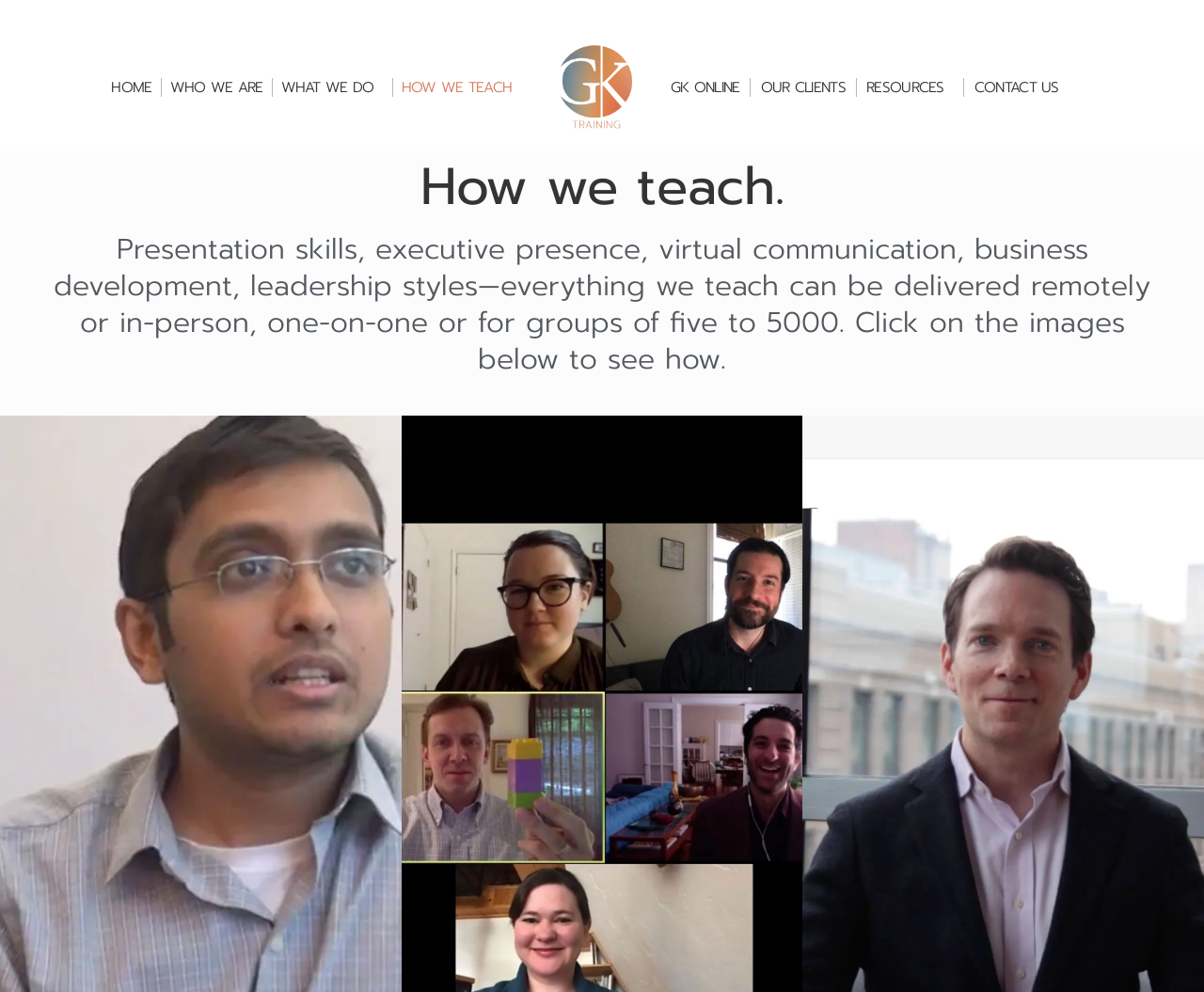Write an extensive caption that covers every aspect of the webpage.

The webpage is about GK Training, an executive coaching service that offers presentation skills, executive presence, virtual communication, business development, and leadership styles training. 

At the top right corner, there are four social media links: Youtube, Linkedin, Twitter, and Facebook-f. 

Below these social media links, there is a navigation menu with eight links: HOME, WHO WE ARE, WHAT WE DO, HOW WE TEACH, GK ONLINE, OUR CLIENTS, RESOURCES, and CONTACT US. 

The main content of the webpage is divided into three sections. The first section has a heading "How we teach." and a subheading that explains the flexibility of their training services, which can be delivered remotely or in-person, one-on-one or for groups of five to 5000. 

Below this section, there are three columns with headings: INDIVIDUAL TRAINING, GROUP TRAINING, and ONLINE TRAINING.